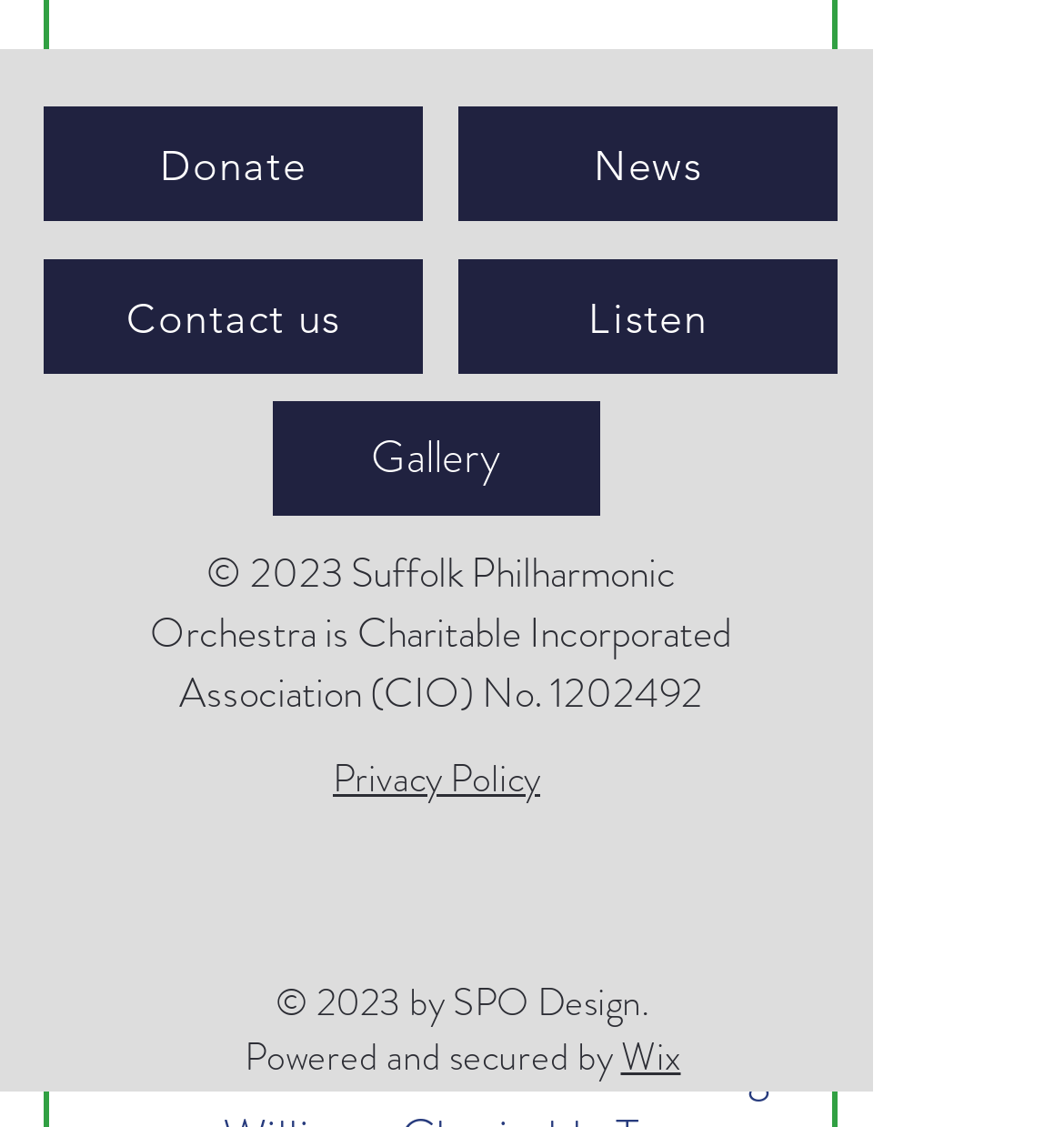What is the name of the website builder?
Refer to the image and provide a concise answer in one word or phrase.

Wix